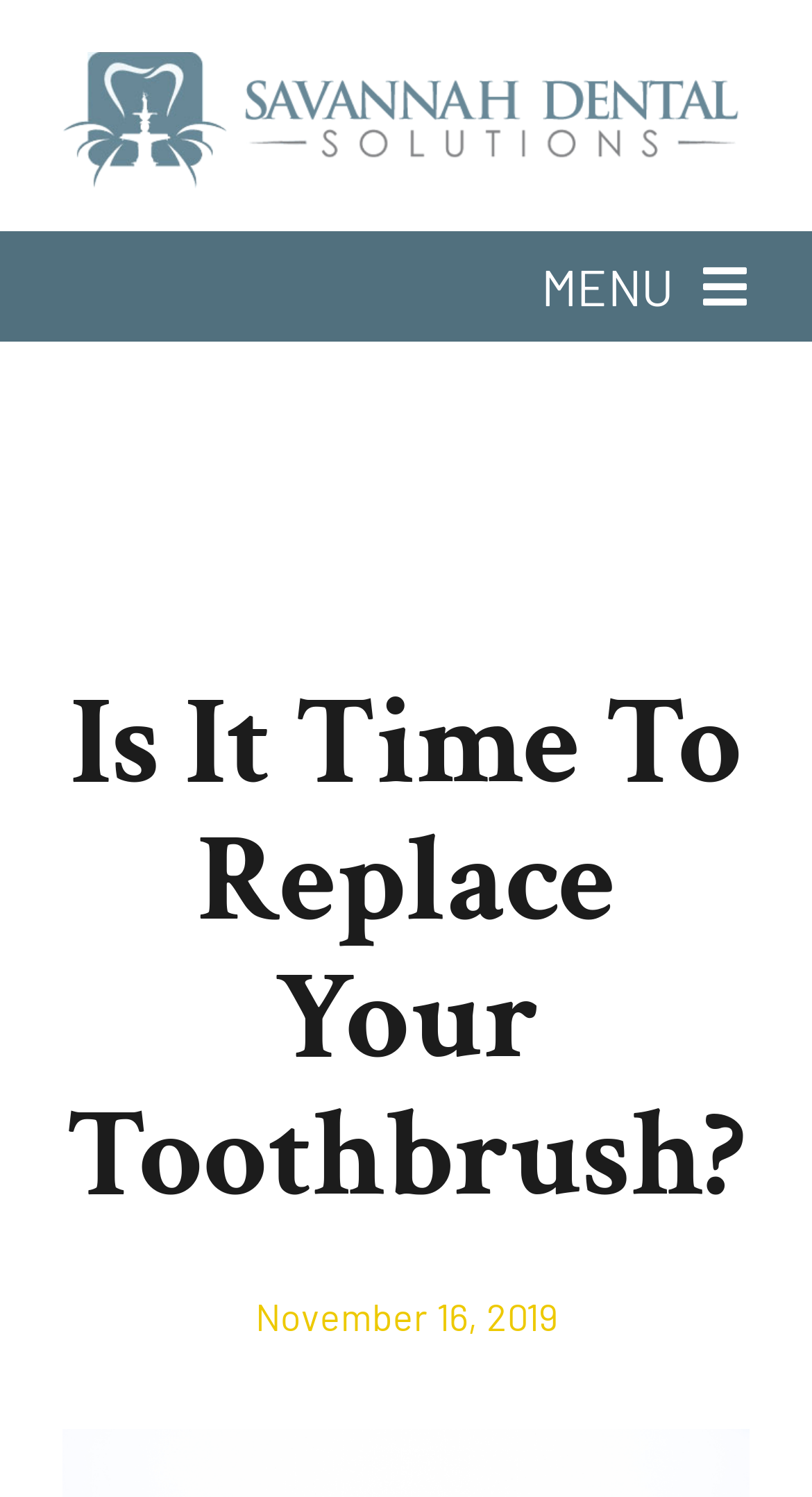Pinpoint the bounding box coordinates of the element to be clicked to execute the instruction: "Watch videos on Berkana Farm's YouTube channel".

None